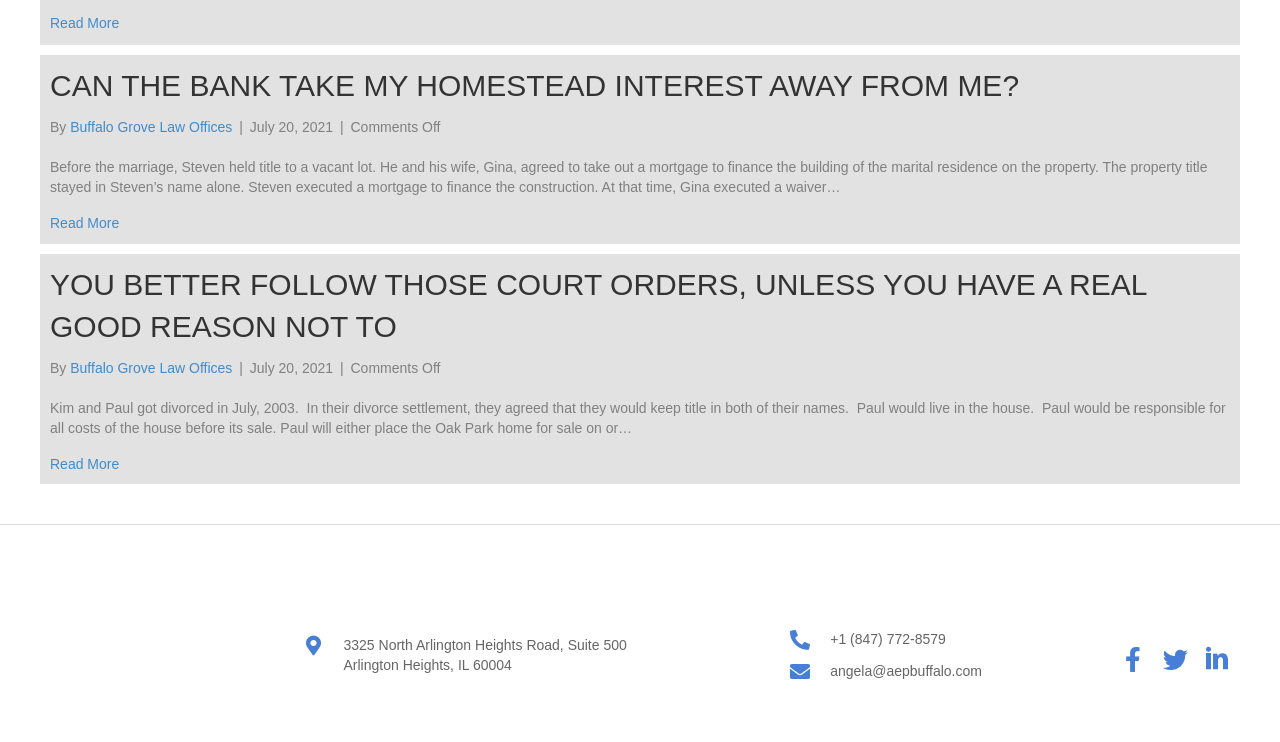Extract the bounding box coordinates of the UI element described by: "angela@aepbuffalo.com". The coordinates should include four float numbers ranging from 0 to 1, e.g., [left, top, right, bottom].

[0.649, 0.891, 0.767, 0.918]